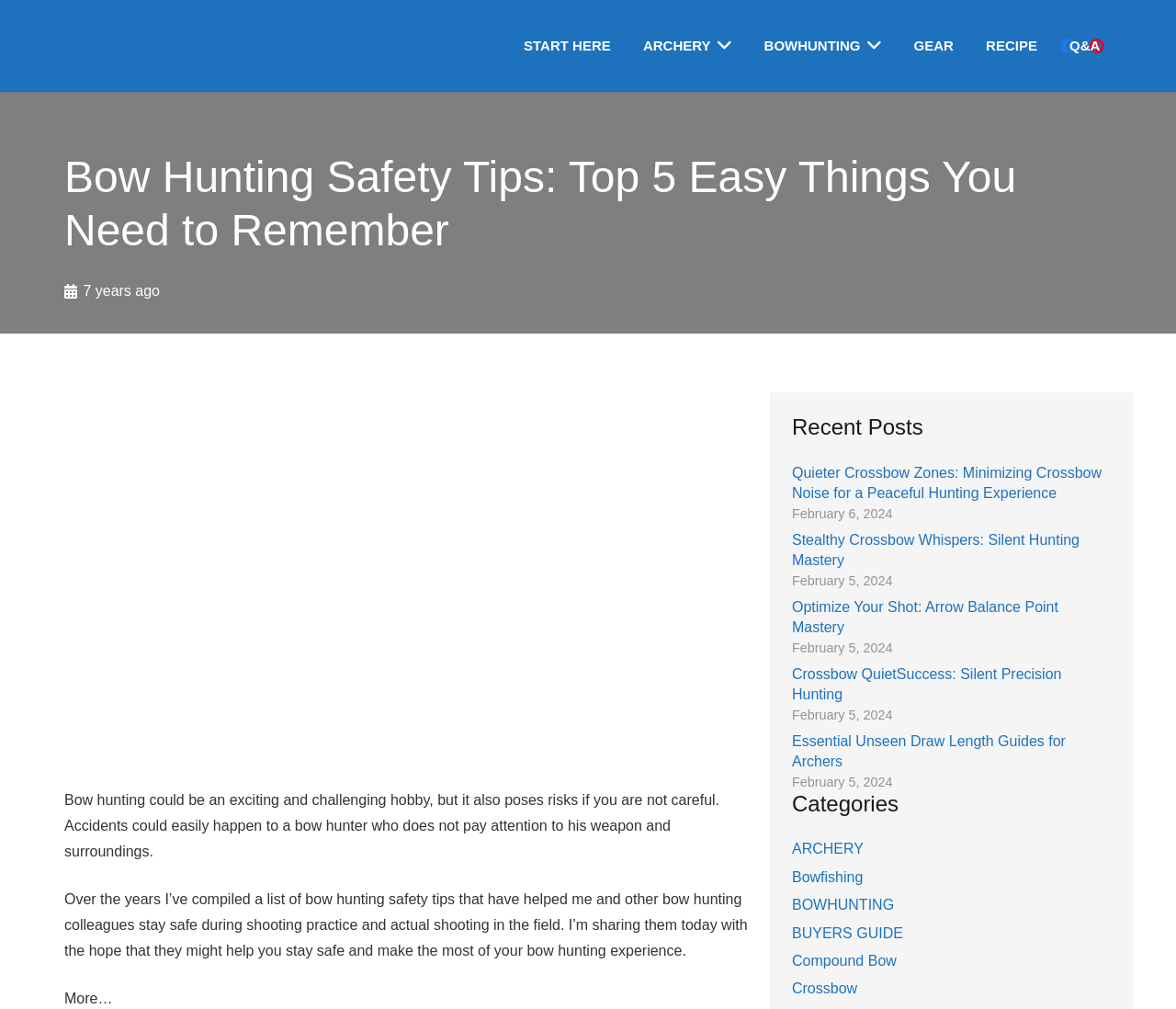Find the bounding box coordinates for the area that should be clicked to accomplish the instruction: "View the 'Bow Hunting Safety Tips' image".

[0.055, 0.389, 0.625, 0.737]